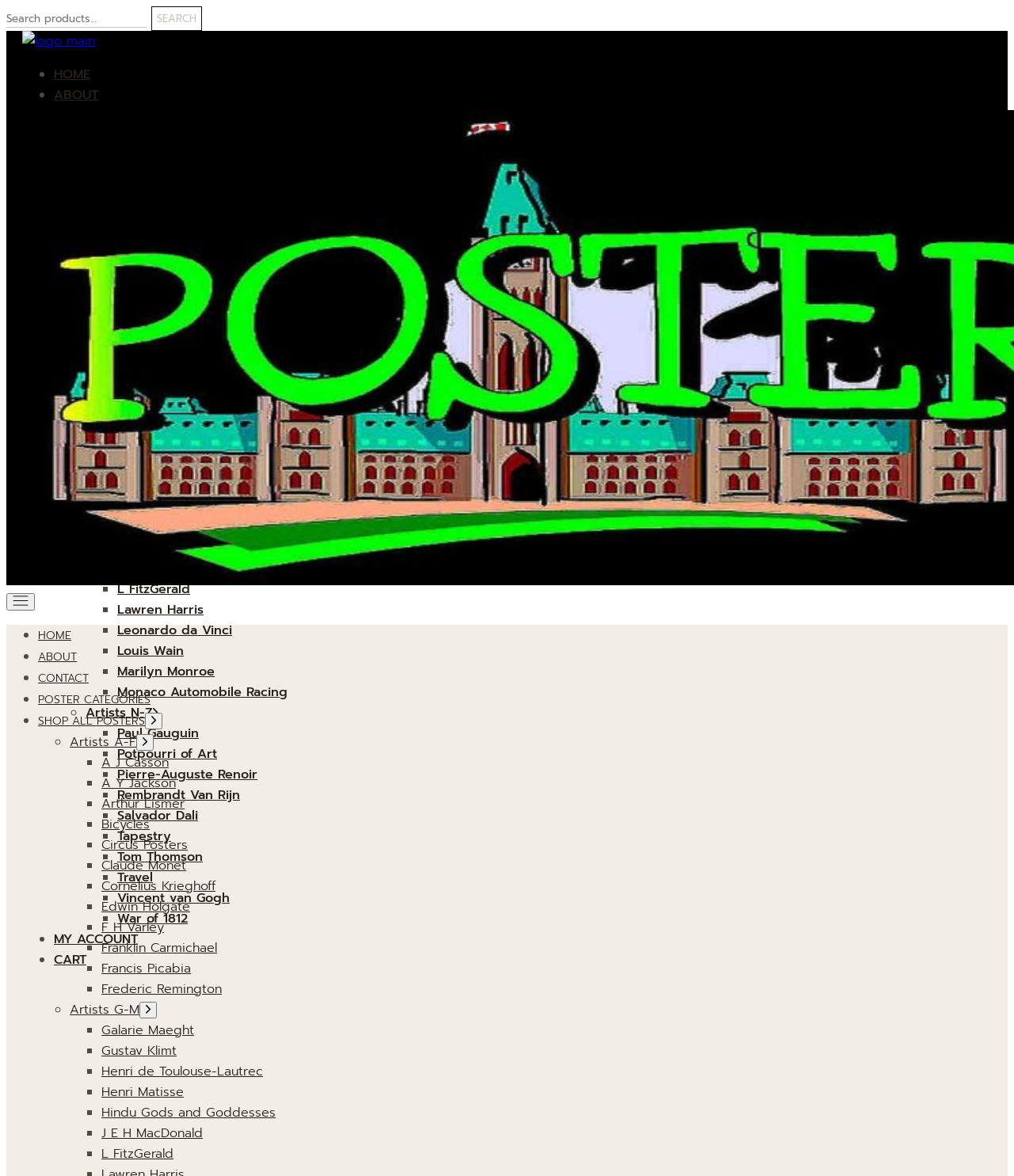Based on the element description: "F H Varley", identify the UI element and provide its bounding box coordinates. Use four float numbers between 0 and 1, [left, top, right, bottom].

[0.1, 0.78, 0.162, 0.797]